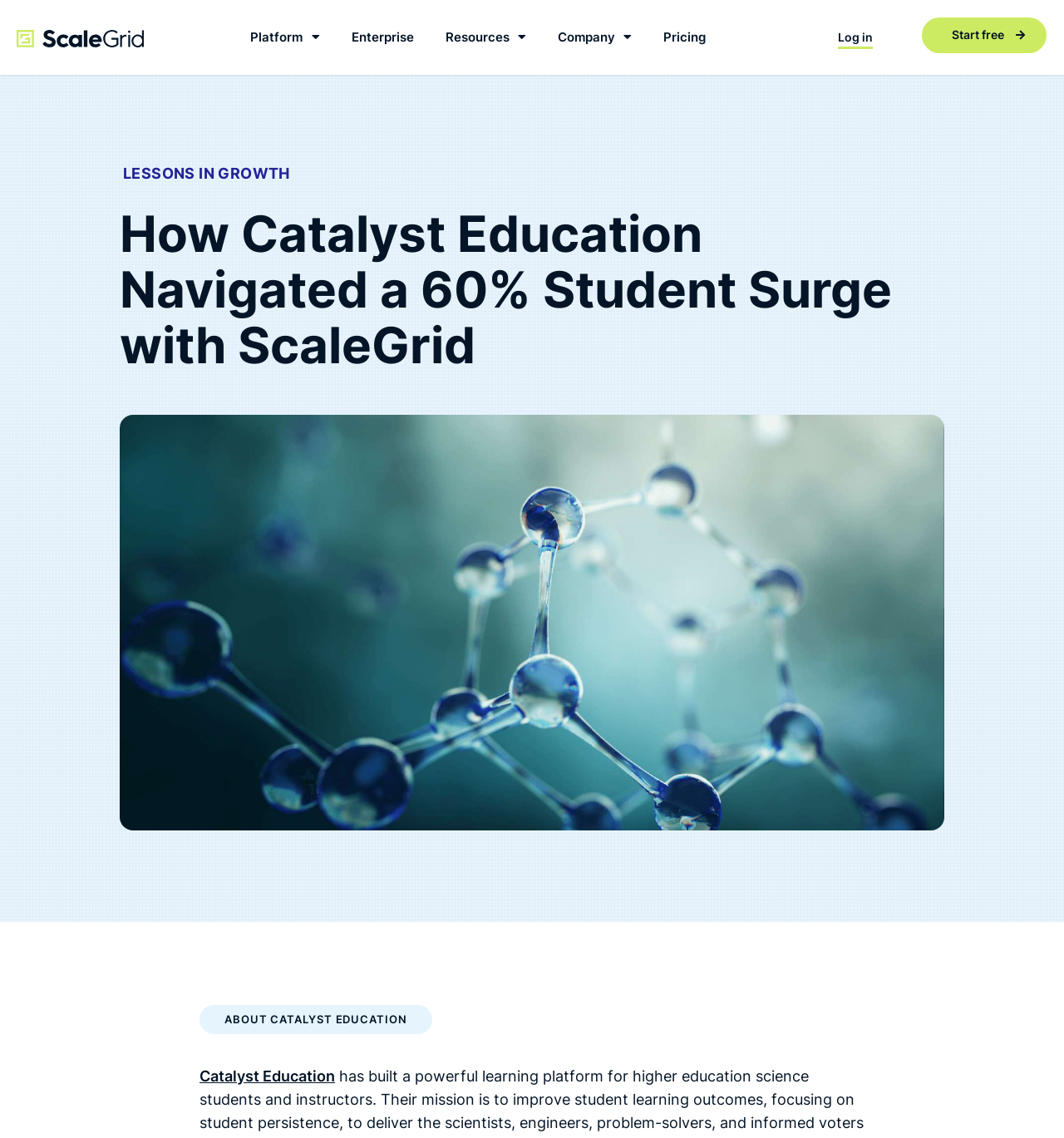Locate the coordinates of the bounding box for the clickable region that fulfills this instruction: "Log in to the account".

[0.788, 0.025, 0.821, 0.04]